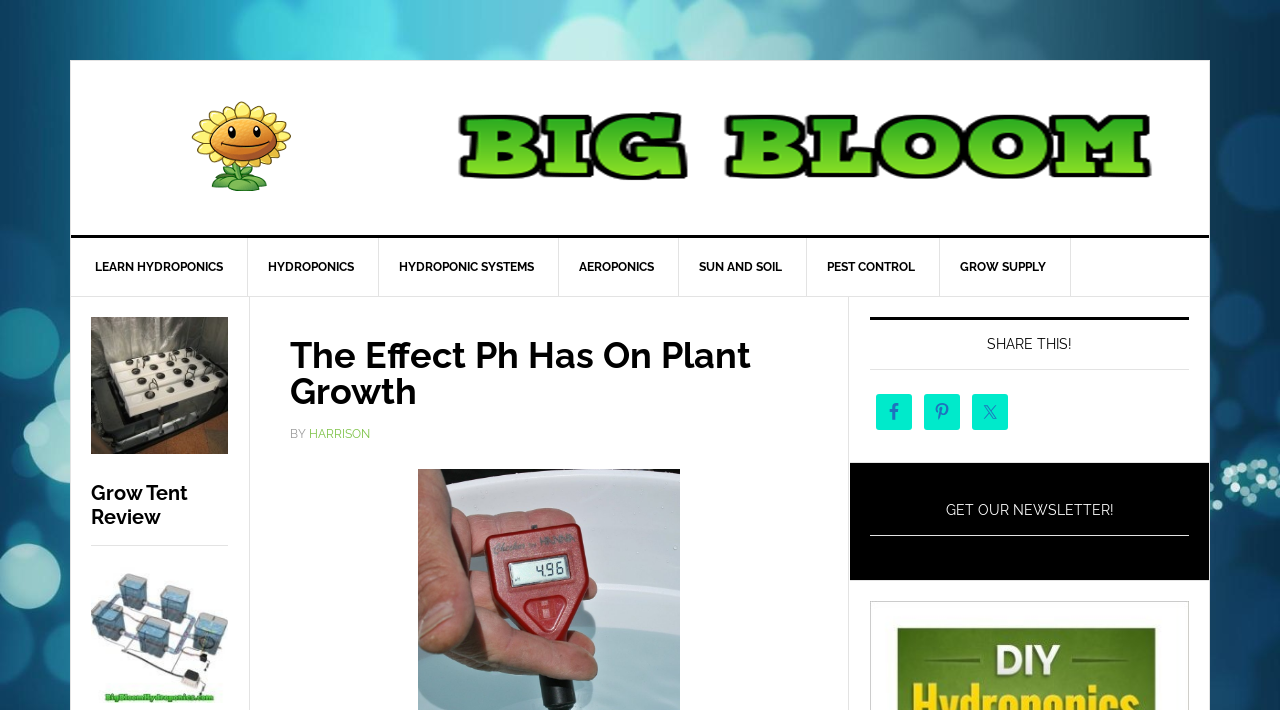How many social media platforms are available for sharing?
Please respond to the question with a detailed and informative answer.

I can see that there are three social media links available for sharing, which are Facebook, Pinterest, and Twitter, each with its corresponding image and link.